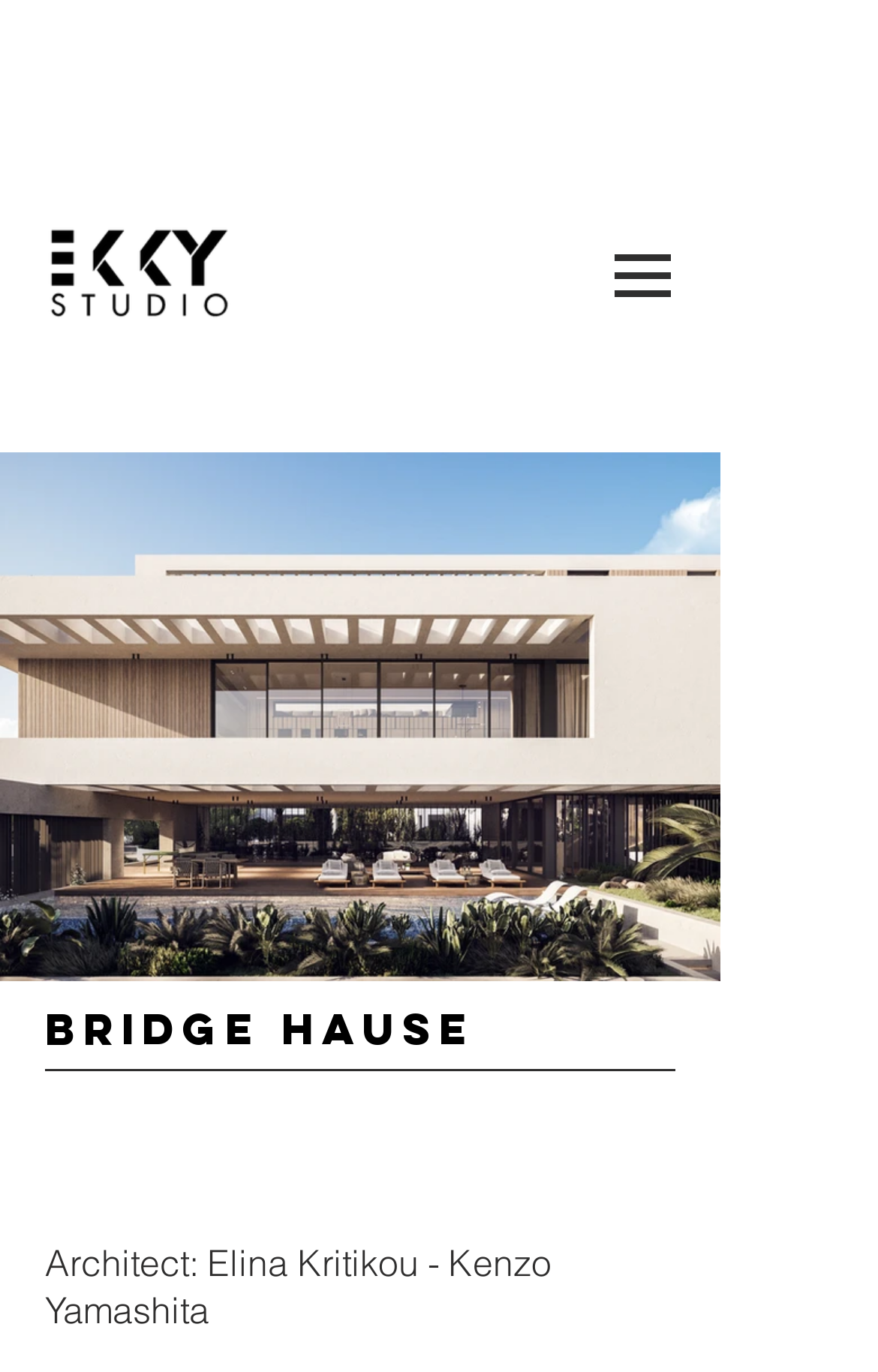Is there a logo on the page?
Please give a detailed answer to the question using the information shown in the image.

I found the answer by looking at the link element with the text 'ekky studio architects logo' located at the top of the page, which is also an image element.